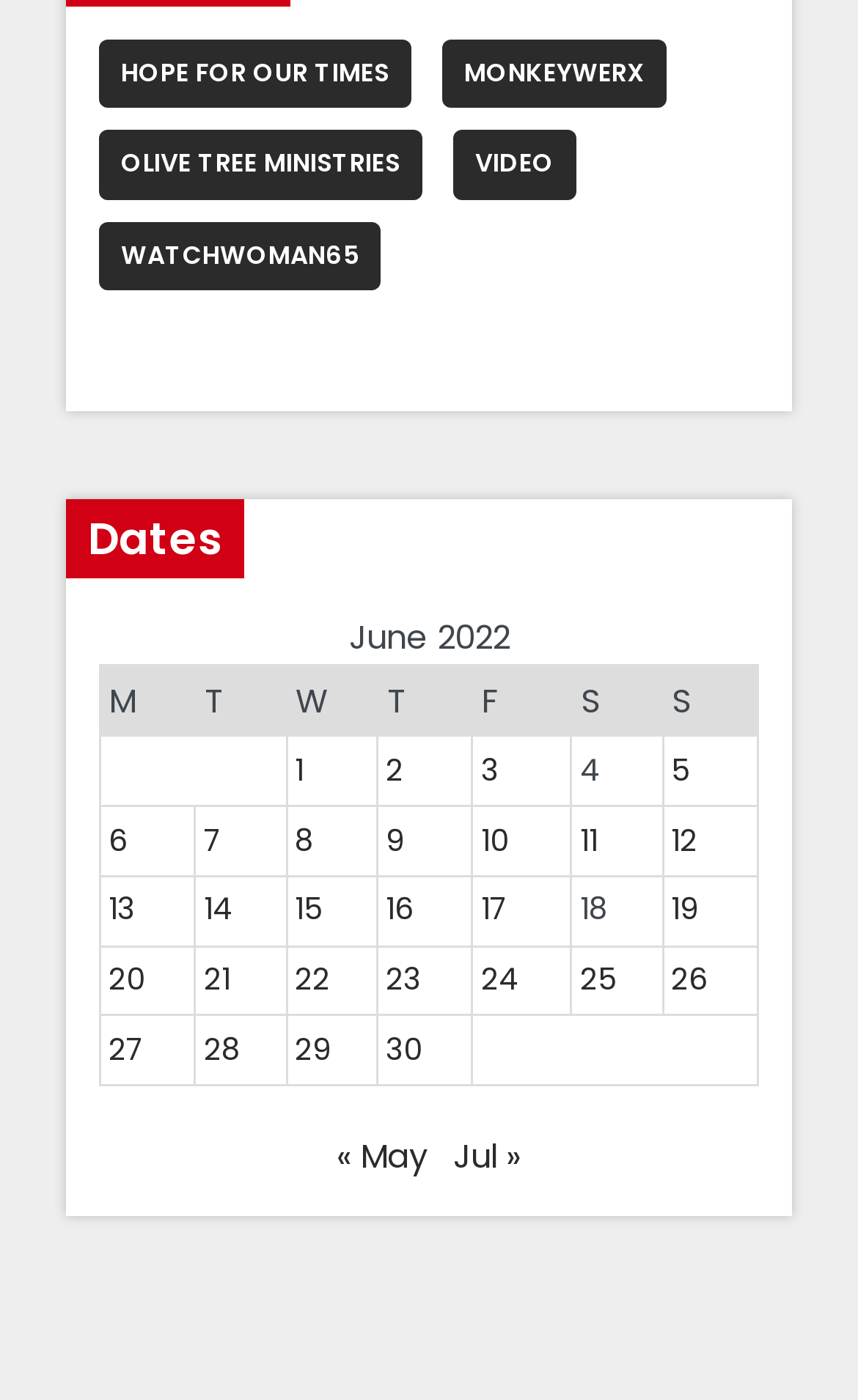Please give the bounding box coordinates of the area that should be clicked to fulfill the following instruction: "View posts published on June 1, 2022". The coordinates should be in the format of four float numbers from 0 to 1, i.e., [left, top, right, bottom].

[0.334, 0.526, 0.44, 0.576]